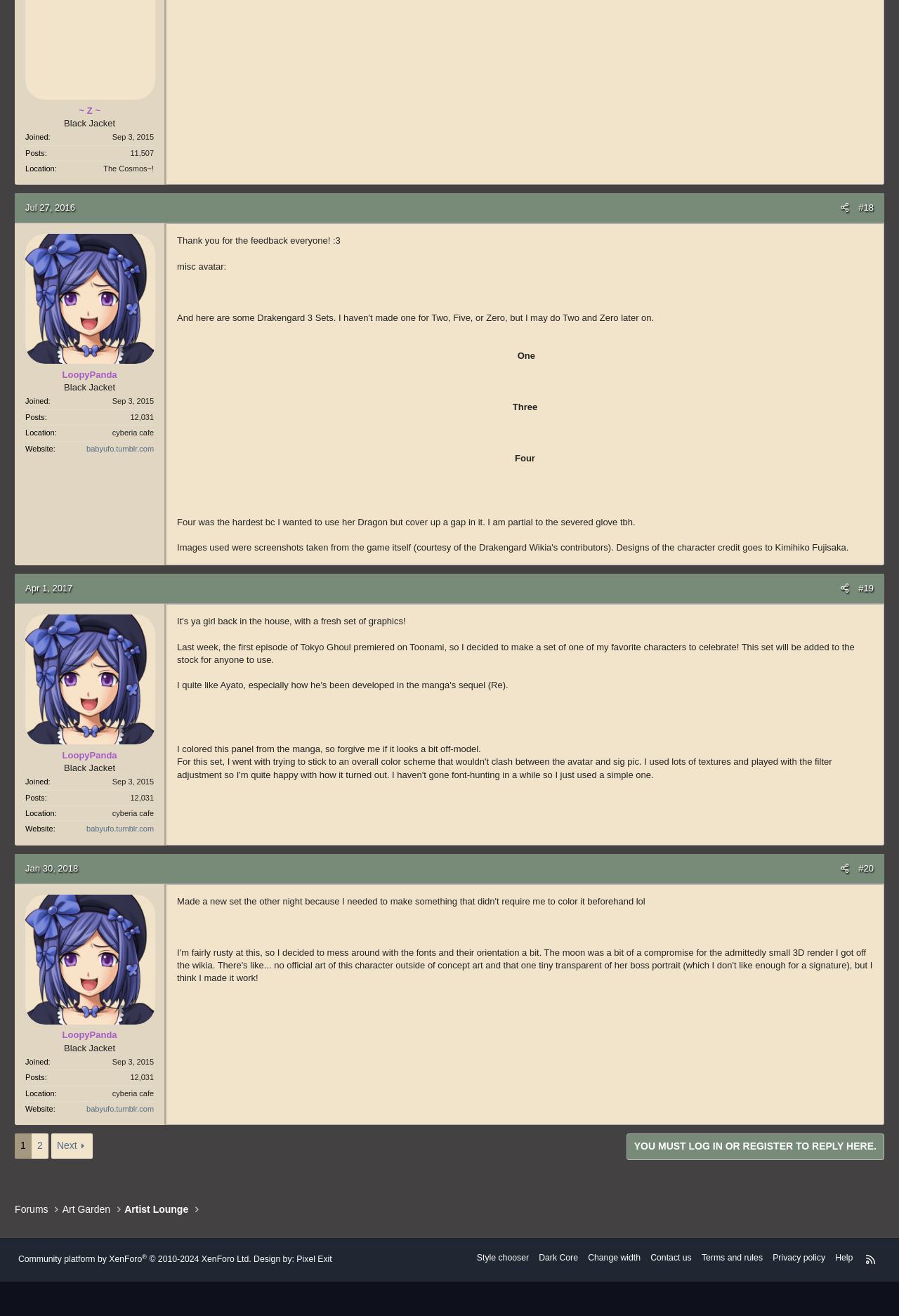Given the element description, predict the bounding box coordinates in the format (top-left x, top-left y, bottom-right x, bottom-right y). Make sure all values are between 0 and 1. Here is the element description: Terms and rules

[0.773, 0.951, 0.846, 0.961]